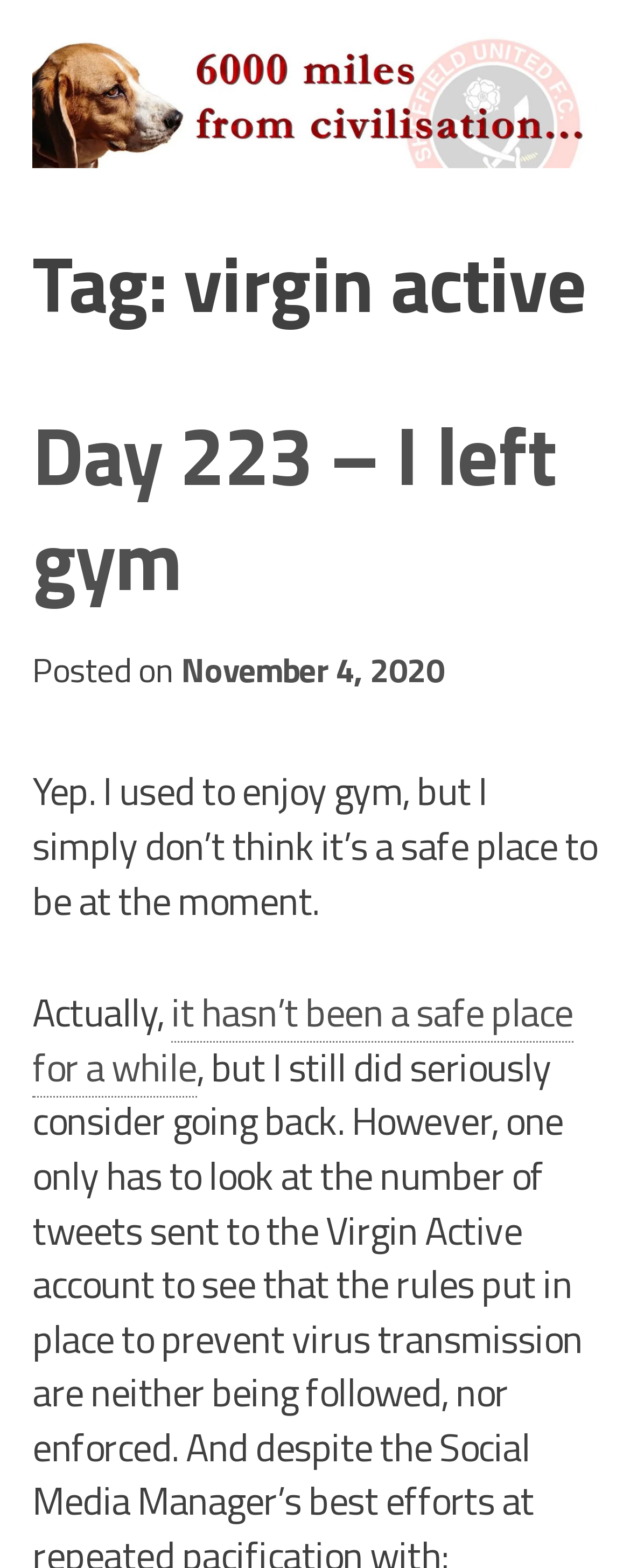What is the title of the blog post?
Based on the image, answer the question with as much detail as possible.

I found a heading 'Day 223 – I left gym' which is likely the title of the blog post, and it is also associated with a link, suggesting that it is a clickable title.